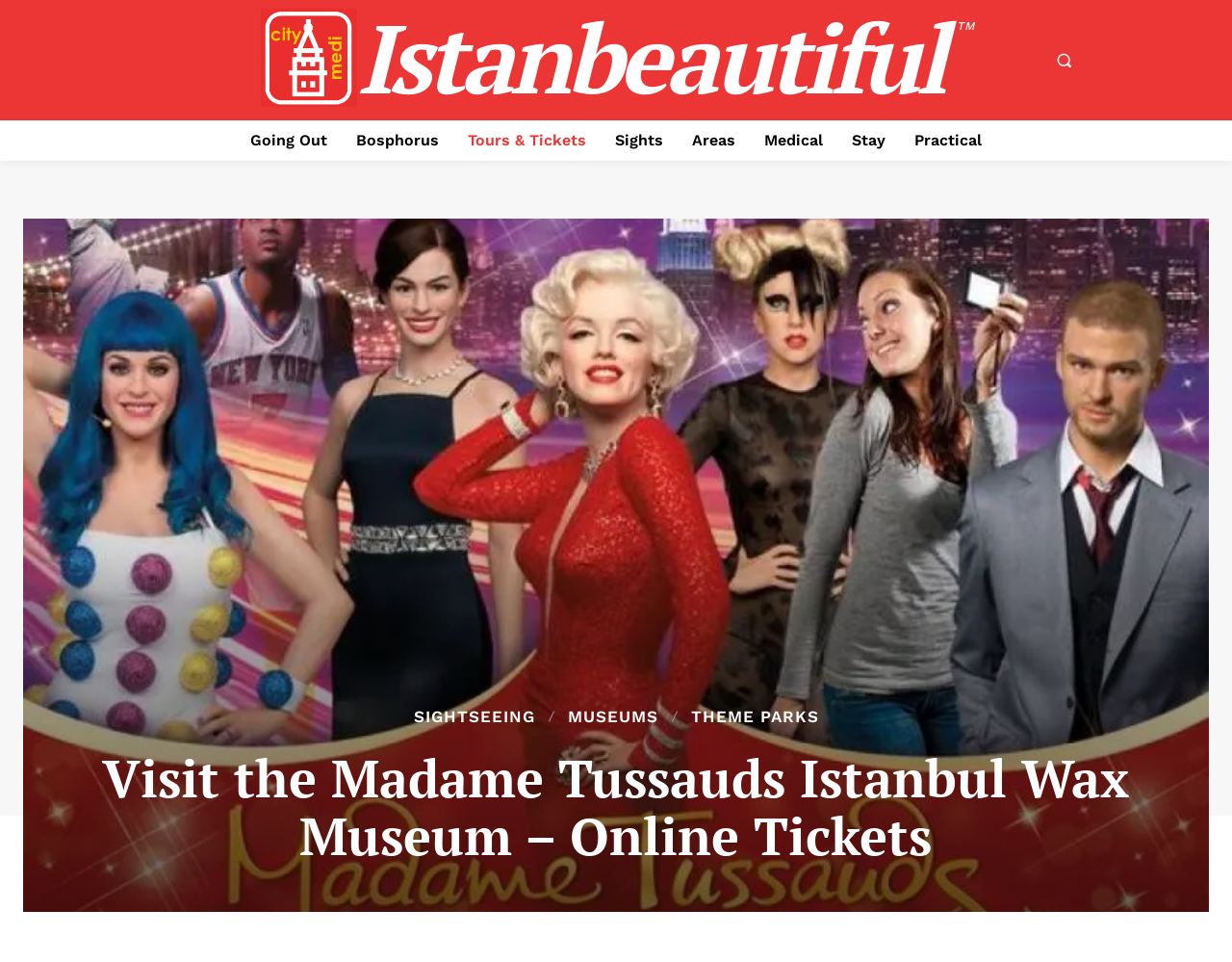Summarize the webpage in an elaborate manner.

The webpage is about visiting Madame Tussauds Istanbul, a wax museum, and ordering tickets online. At the top left corner, there is a logo of "Istanbeautiful TM" with an image of a logo. Next to it, on the right, is a search button with a small magnifying glass icon. 

Below the logo and search button, there is a horizontal menu with seven links: "Going Out", "Bosphorus", "Tours & Tickets", "Sights", "Areas", "Medical", and "Stay". These links are evenly spaced and aligned horizontally.

Further down, there is a secondary menu with three links: "SIGHTSEEING", "MUSEUMS", and "THEME PARKS". These links are also aligned horizontally and are positioned below the primary menu.

The main content of the webpage is a heading that reads "Visit the Madame Tussauds Istanbul Wax Museum – Online Tickets", which is centered and takes up most of the page's width.